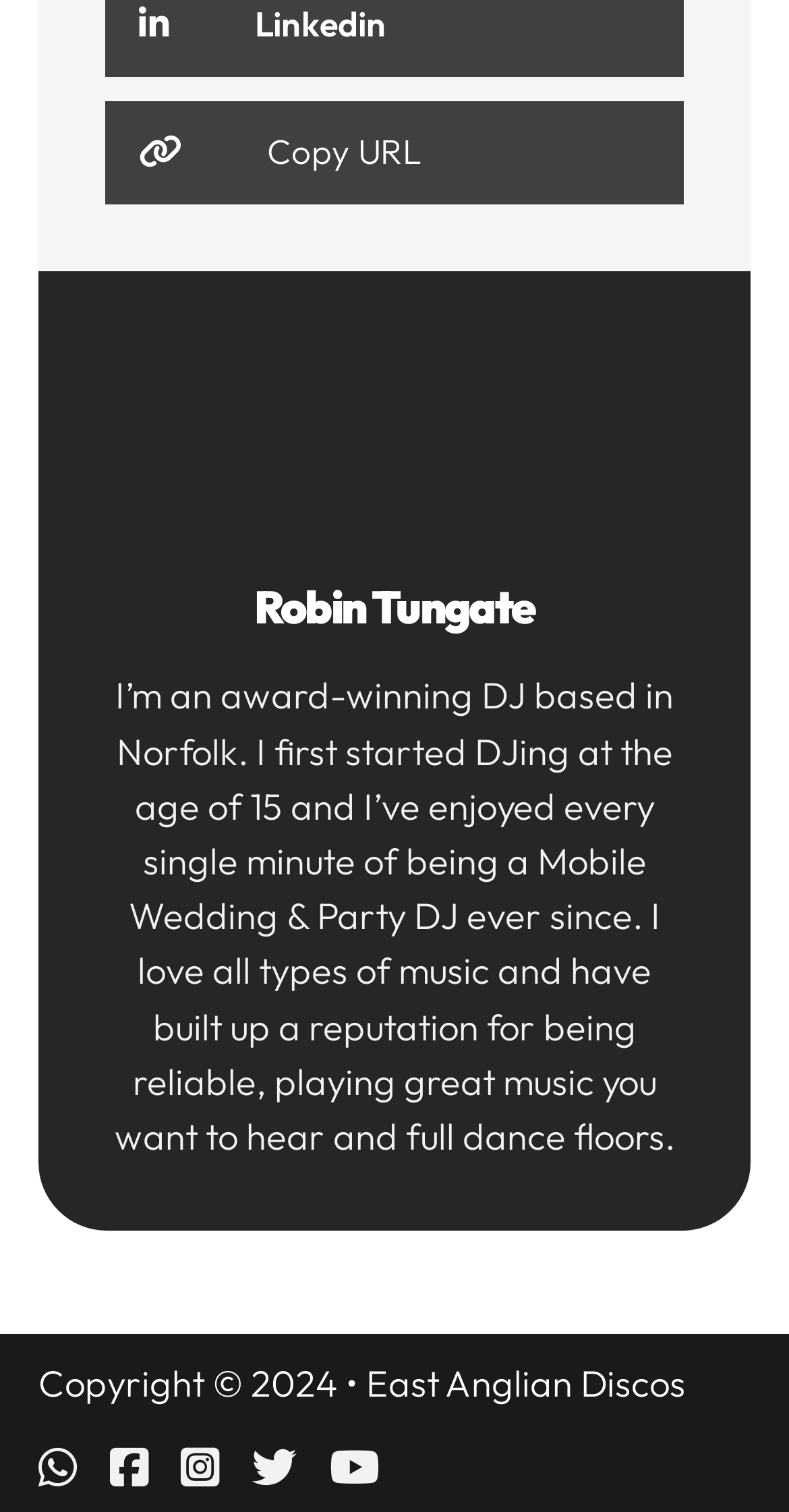Using the webpage screenshot, find the UI element described by Follow us on Twitter. Provide the bounding box coordinates in the format (top-left x, top-left y, bottom-right x, bottom-right y), ensuring all values are floating point numbers between 0 and 1.

[0.32, 0.955, 0.376, 0.985]